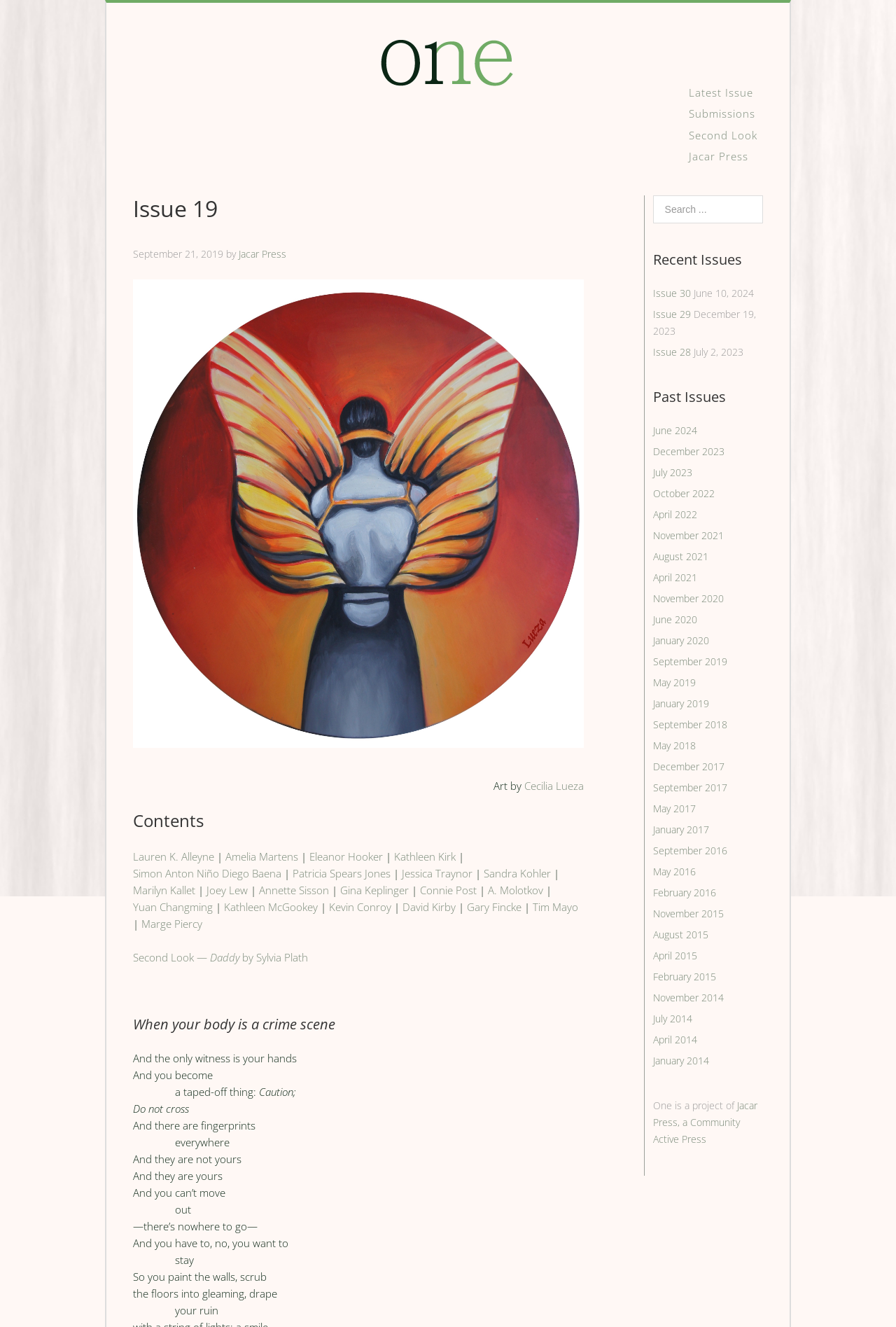Identify the bounding box coordinates of the clickable region required to complete the instruction: "Go to the 'Submissions' page". The coordinates should be given as four float numbers within the range of 0 and 1, i.e., [left, top, right, bottom].

[0.762, 0.078, 0.851, 0.094]